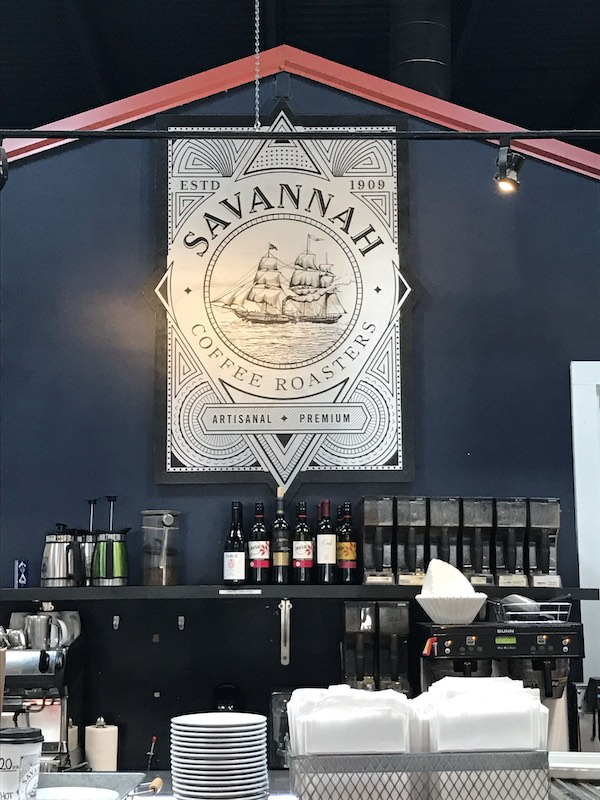Provide a comprehensive description of the image.

The image depicts a vibrant coffee shop setting at Savannah Coffee Roasters, established in 1909. Dominating the wall is a striking logo featuring a traditional ship, emblematic of the artisanal and premium coffee offerings available at this establishment. The backdrop is a deep navy blue, providing a sophisticated contrast to the colorful glass bottles of beverages lined up neatly on the shelf underneath. To the left, various coffee-making equipment and a stack of white plates await patrons, enhancing the inviting atmosphere of the bistro-style seating area. Overall, the scene captures a blend of industrial charm and vintage aesthetics, making it a welcoming spot for coffee enthusiasts.